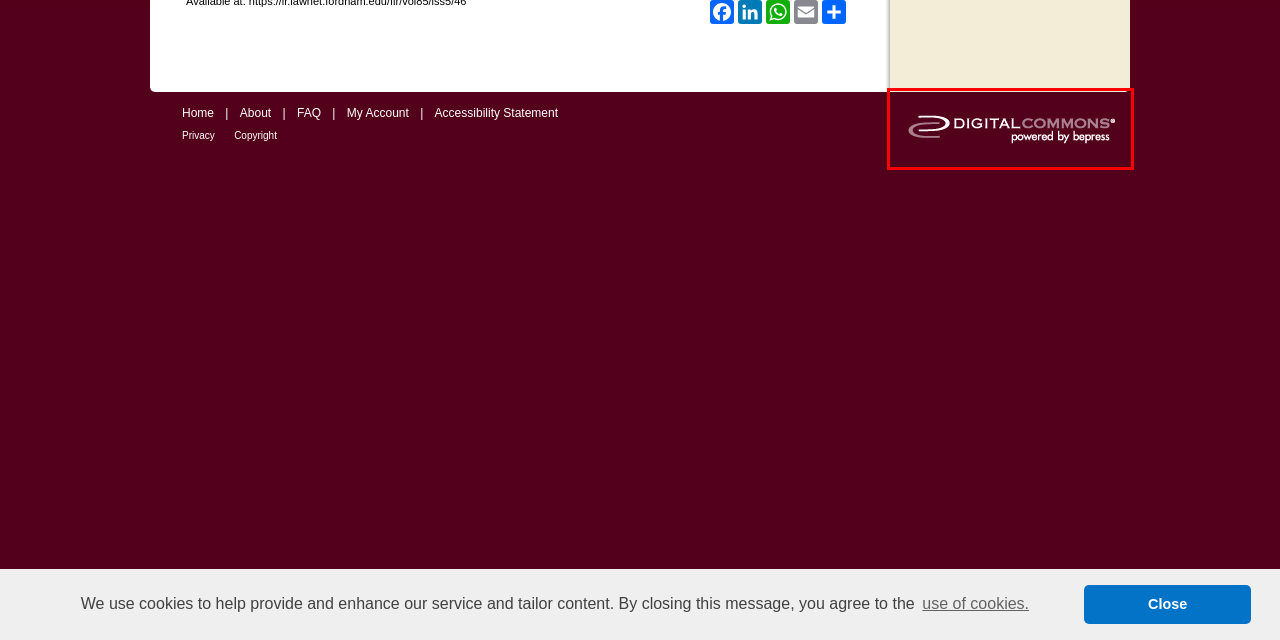You are looking at a screenshot of a webpage with a red bounding box around an element. Determine the best matching webpage description for the new webpage resulting from clicking the element in the red bounding box. Here are the descriptions:
A. Constitutional Law | Open Access Articles | Digital Commons Network™
B. Fordham Law Review: Most Popular Papers
C. FLASH: The Fordham Law Archive of Scholarship and History: Accessibility Statement
D. Digital Commons | Digital showcase for scholarly work | Elsevier
E. Res Gestae | Fordham Law School
F. Judges | Open Access Articles | Digital Commons Network™
G. PlumX
H. Fordham Law School - Log in

D